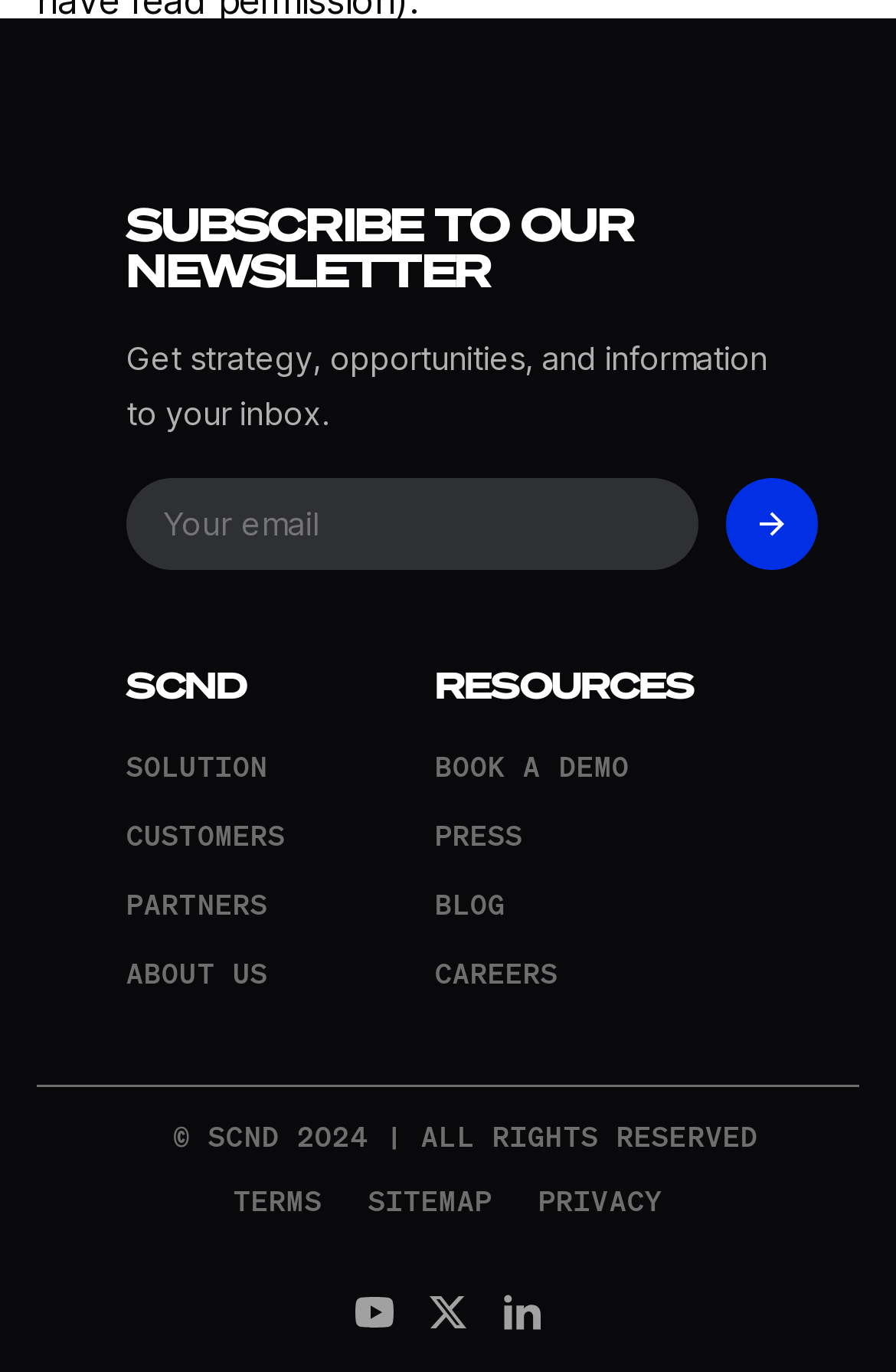Based on the element description "name="field-email" placeholder="Your email"", predict the bounding box coordinates of the UI element.

[0.141, 0.348, 0.779, 0.415]